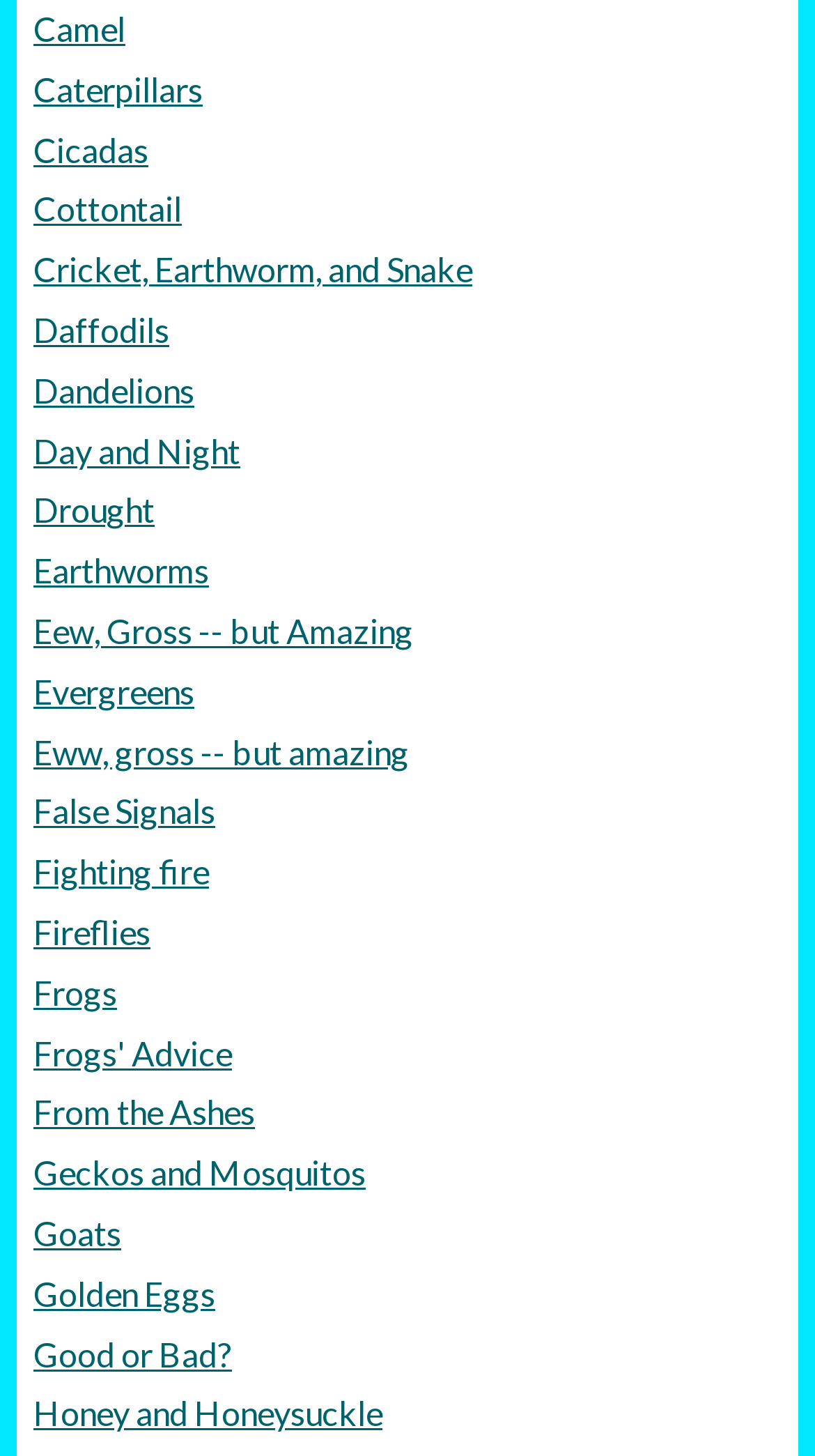Please determine the bounding box coordinates of the clickable area required to carry out the following instruction: "View information about Fireflies". The coordinates must be four float numbers between 0 and 1, represented as [left, top, right, bottom].

[0.041, 0.62, 0.959, 0.662]